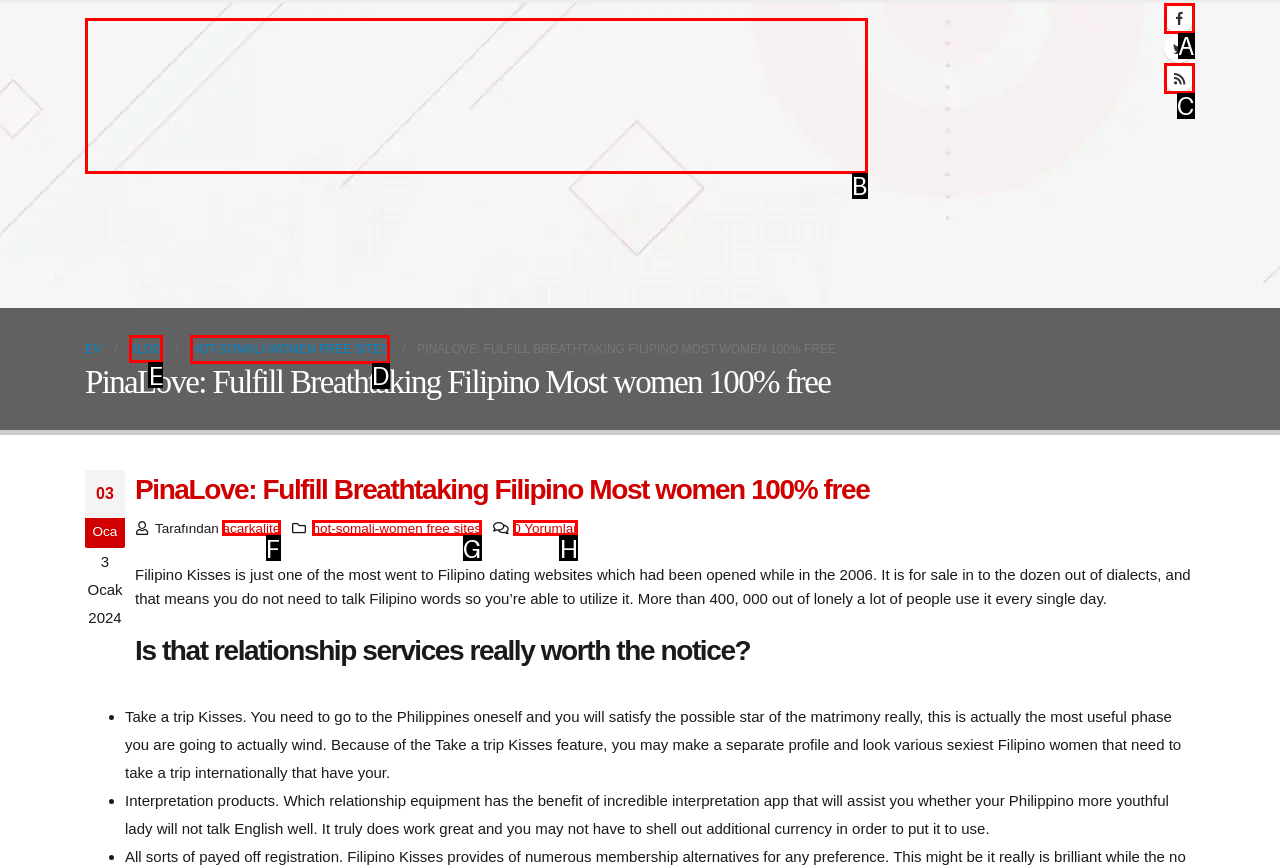Identify the HTML element I need to click to complete this task: Go to the 'BLOG' page Provide the option's letter from the available choices.

E